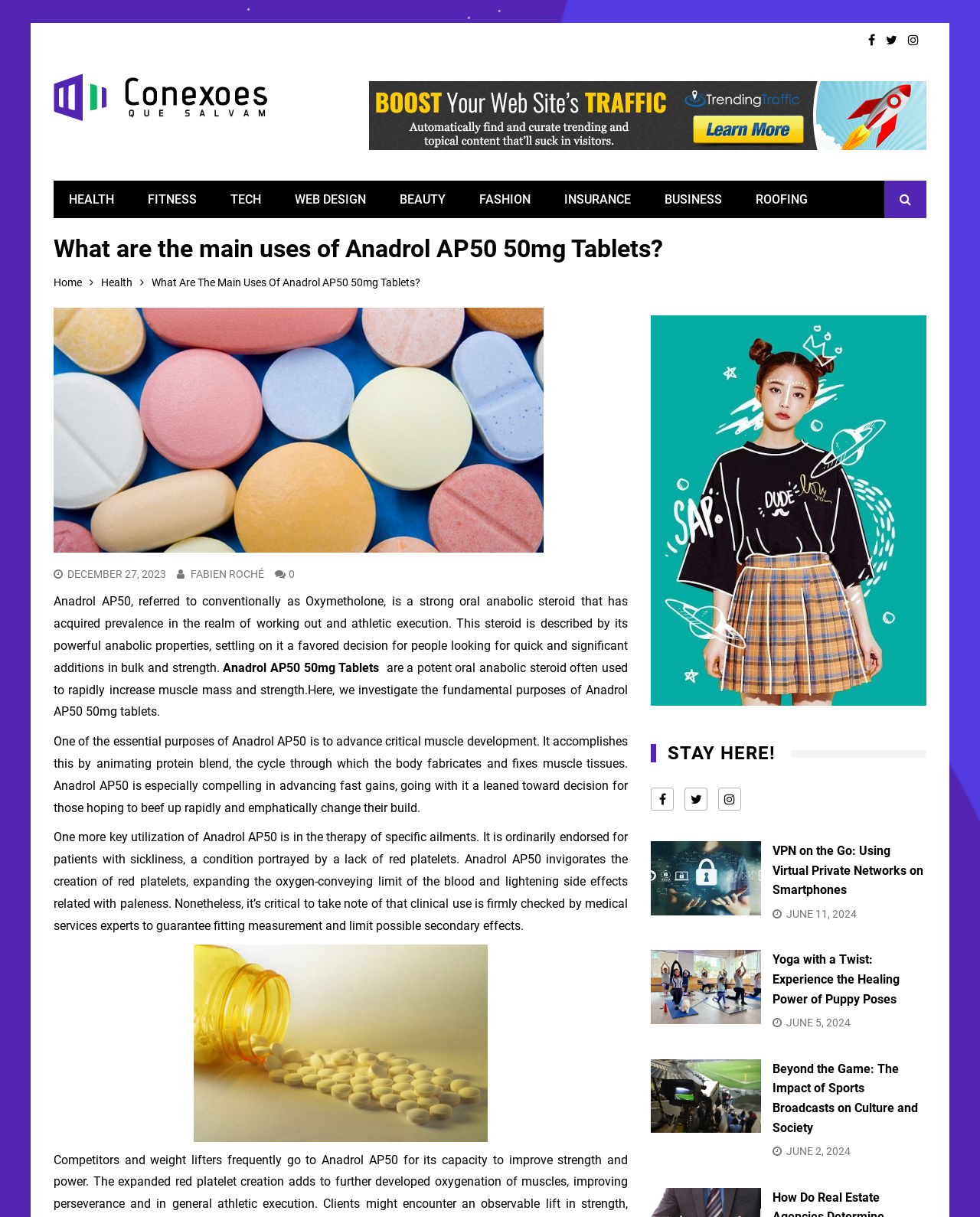Identify the bounding box coordinates of the region that needs to be clicked to carry out this instruction: "Click on the 'Anadrol AP50 50mg Tablets' link". Provide these coordinates as four float numbers ranging from 0 to 1, i.e., [left, top, right, bottom].

[0.228, 0.543, 0.387, 0.561]